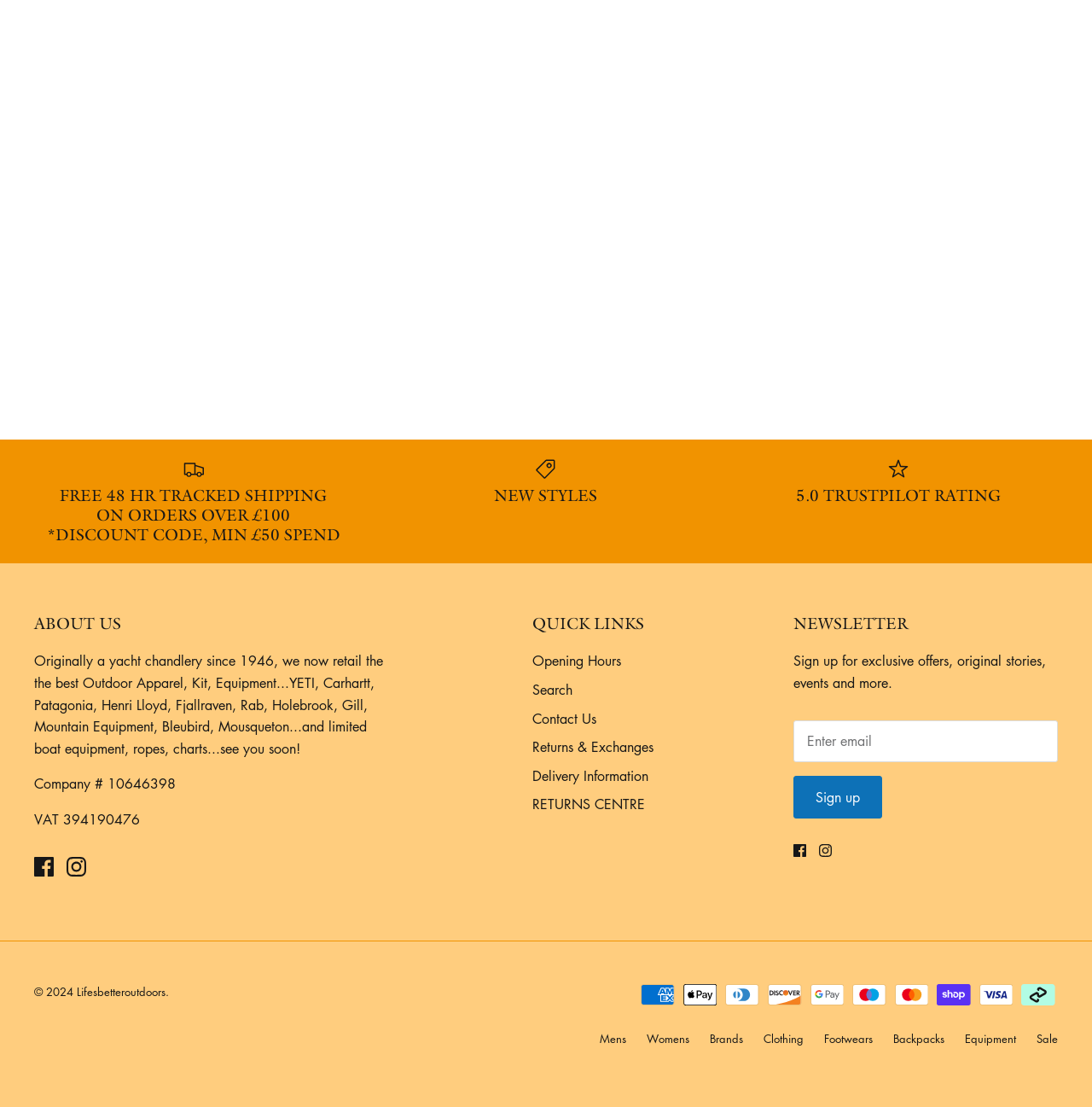How many social media links are present in the footer? Using the information from the screenshot, answer with a single word or phrase.

2